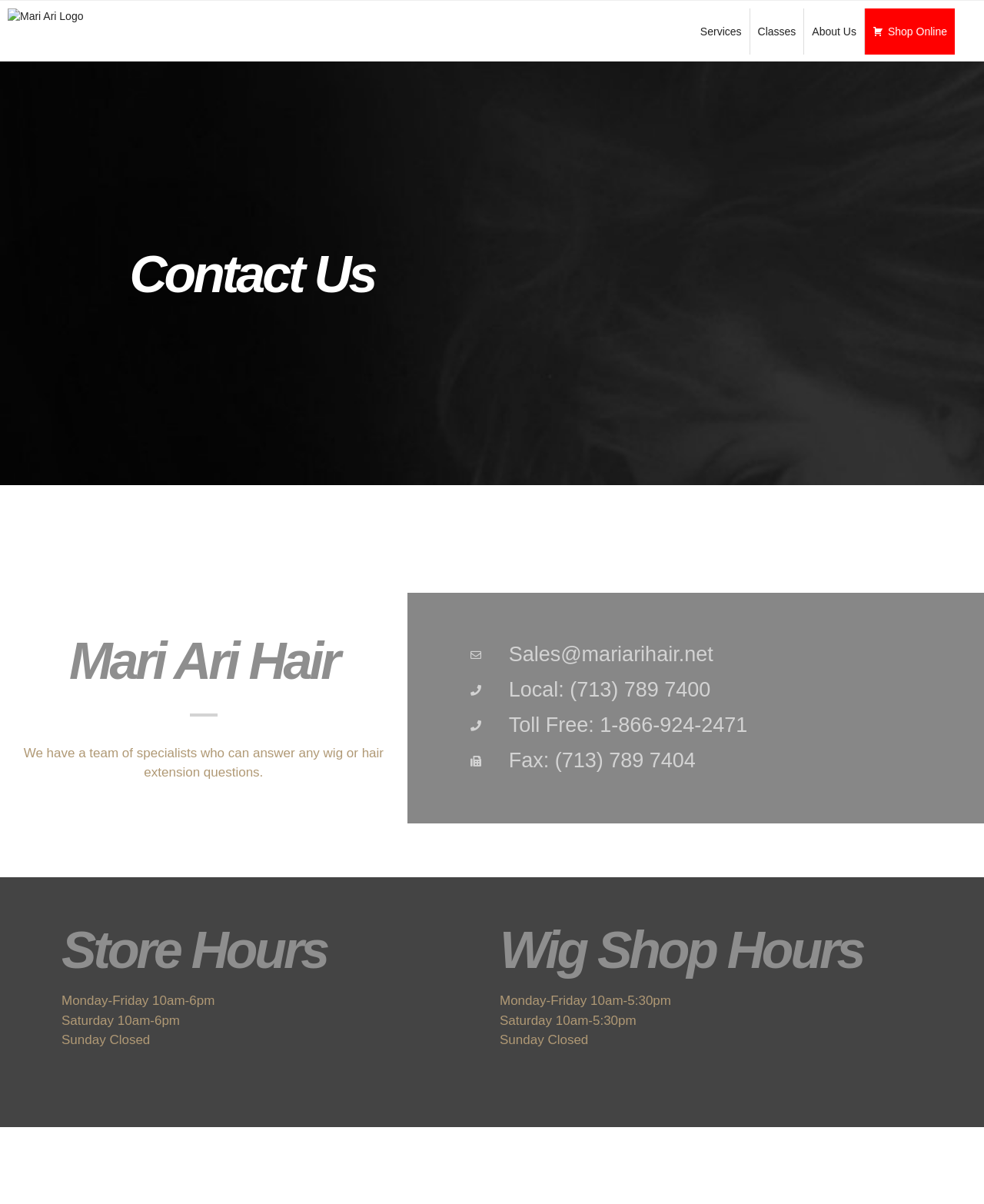What is the fax number?
Provide a detailed and extensive answer to the question.

I found the fax number '(713) 789 7404' in the StaticText element with bounding box coordinates [0.517, 0.622, 0.707, 0.641].